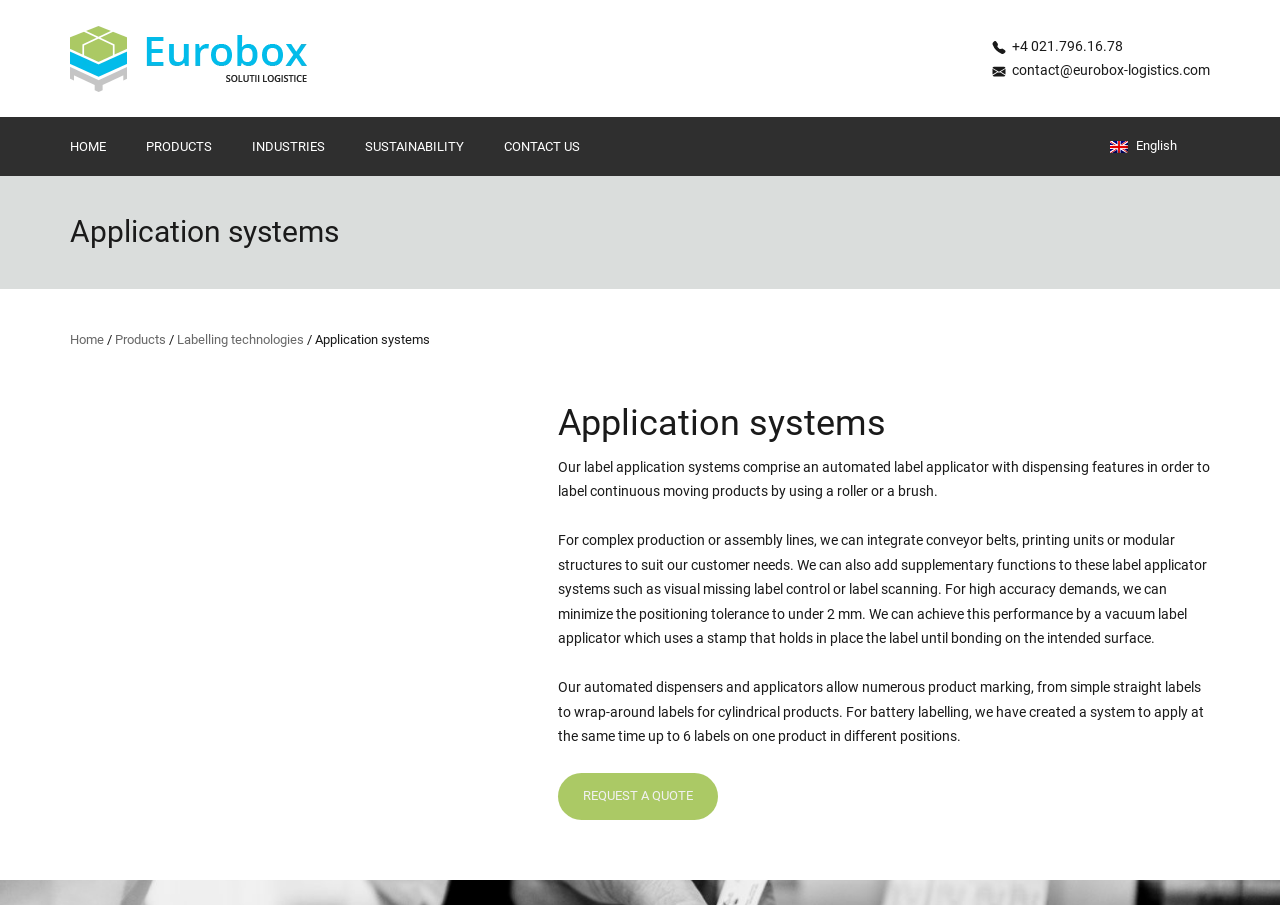Please identify the bounding box coordinates of the element's region that needs to be clicked to fulfill the following instruction: "Request a quote". The bounding box coordinates should consist of four float numbers between 0 and 1, i.e., [left, top, right, bottom].

[0.436, 0.854, 0.561, 0.906]